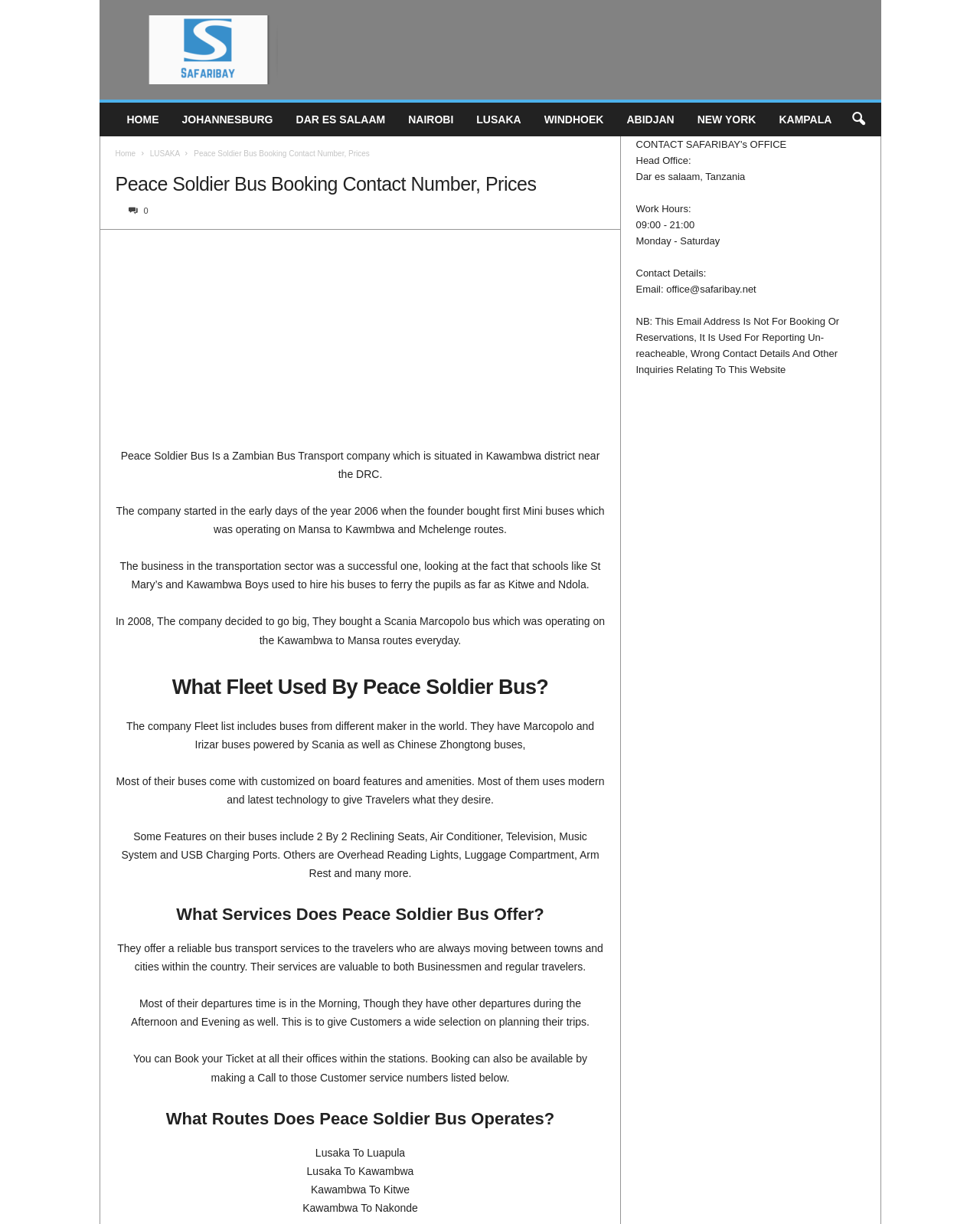Craft a detailed narrative of the webpage's structure and content.

This webpage is about Peace Soldier Bus, a Zambian bus transport company. At the top, there is a navigation menu with links to different cities, including Johannesburg, Dar es Salaam, Nairobi, Lusaka, Windhoek, Abidjan, and New York. Next to the navigation menu, there is a search icon.

Below the navigation menu, there is a header section with the company's name and a brief description. The company's logo is displayed on the left side of the header section.

The main content of the webpage is divided into several sections. The first section provides an overview of the company's history, stating that it was founded in 2006 and initially operated mini buses. The section also mentions that the company expanded its fleet in 2008.

The next section is about the company's fleet, which includes buses from different manufacturers, such as Scania, Marcopolo, and Zhongtong. The buses are equipped with modern amenities, including 2 by 2 reclining seats, air conditioning, television, music system, and USB charging ports.

The following section describes the services offered by Peace Soldier Bus, including reliable bus transport services to travelers moving between towns and cities within the country. The company operates on various routes, including Lusaka to Luapula, Lusaka to Kawambwa, Kawambwa to Kitwe, and Kawambwa to Nakonde.

The webpage also provides contact information, including an email address and working hours. There is a disclosure triangle that expands to reveal more details about the contact information.

Throughout the webpage, there are several static text elements that provide additional information about the company and its services. There are no images on the page except for the company's logo.